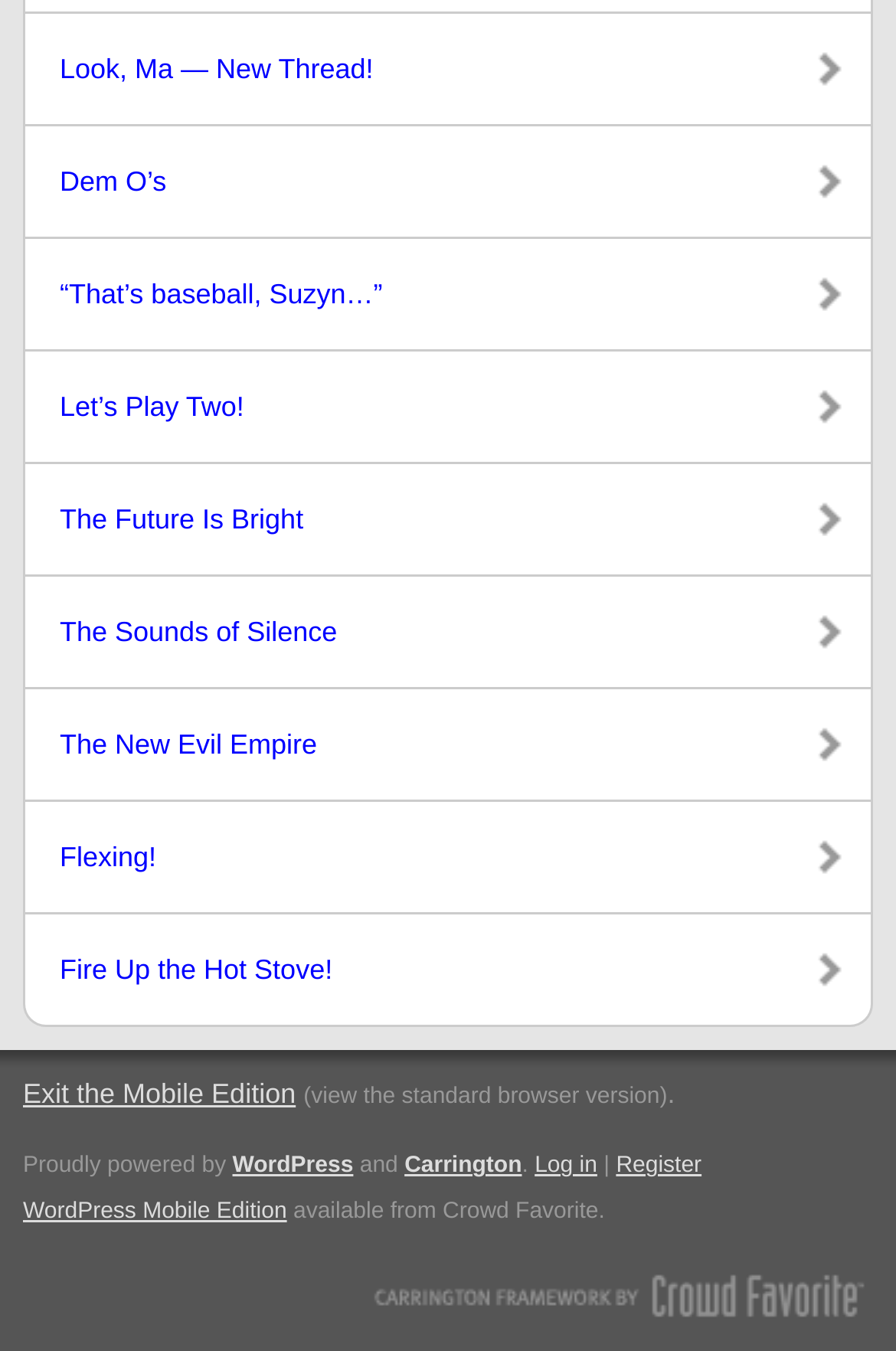Bounding box coordinates are specified in the format (top-left x, top-left y, bottom-right x, bottom-right y). All values are floating point numbers bounded between 0 and 1. Please provide the bounding box coordinate of the region this sentence describes: The Sounds of Silence

[0.028, 0.427, 0.972, 0.509]